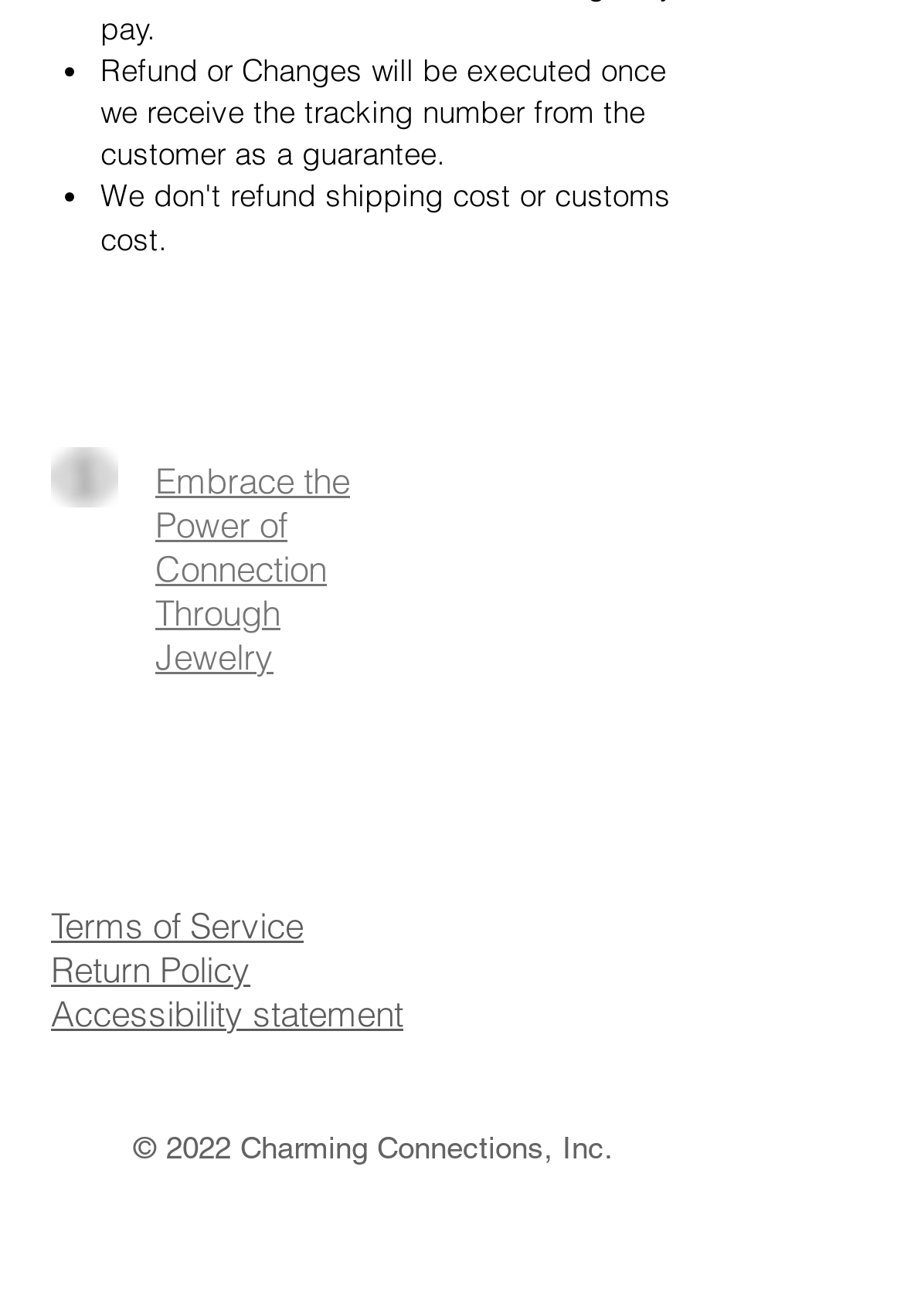Calculate the bounding box coordinates of the UI element given the description: "aria-label="Facebook Social Icon"".

[0.056, 0.59, 0.131, 0.641]